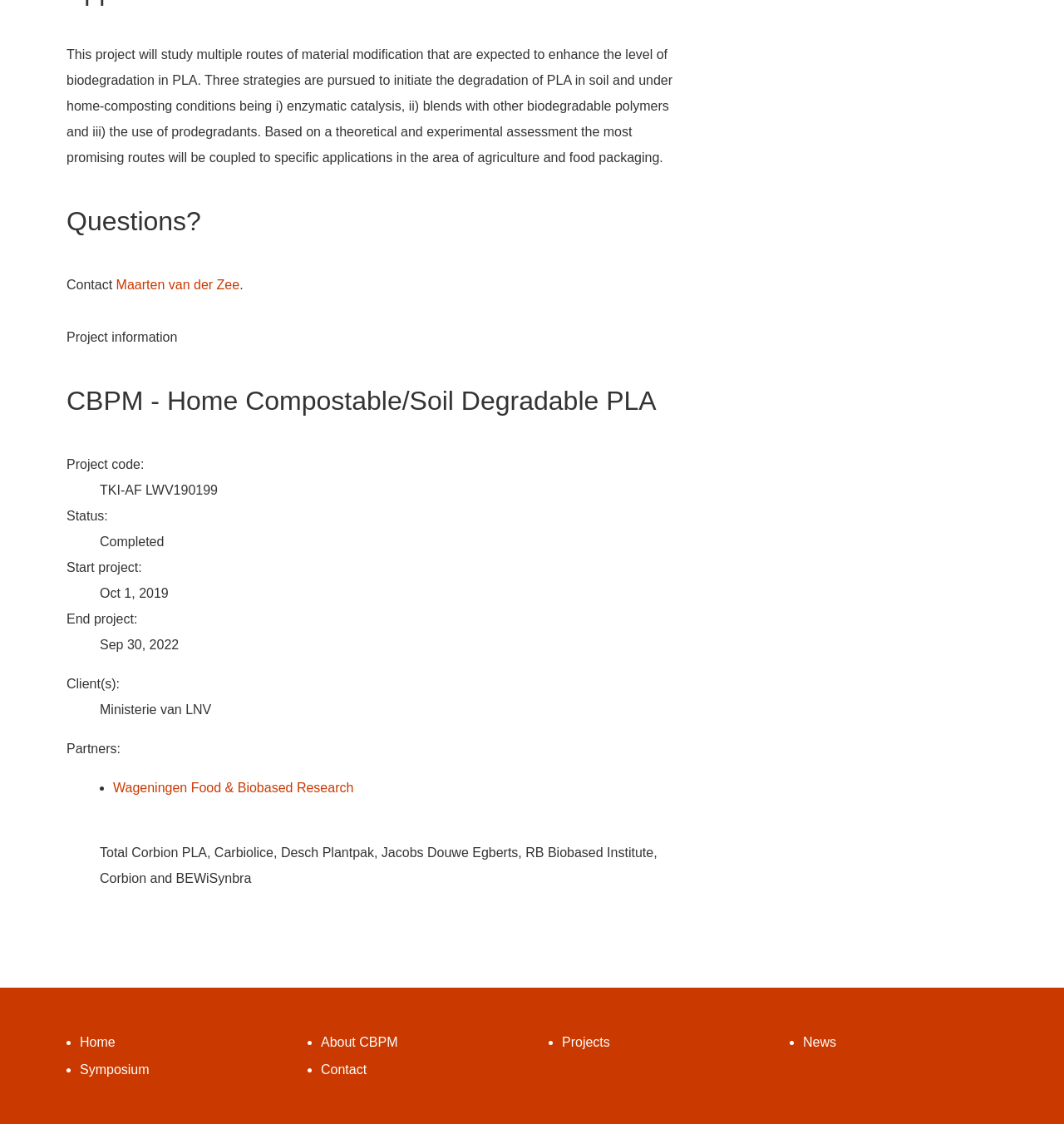Locate the coordinates of the bounding box for the clickable region that fulfills this instruction: "View 'Symposium'".

[0.075, 0.946, 0.14, 0.958]